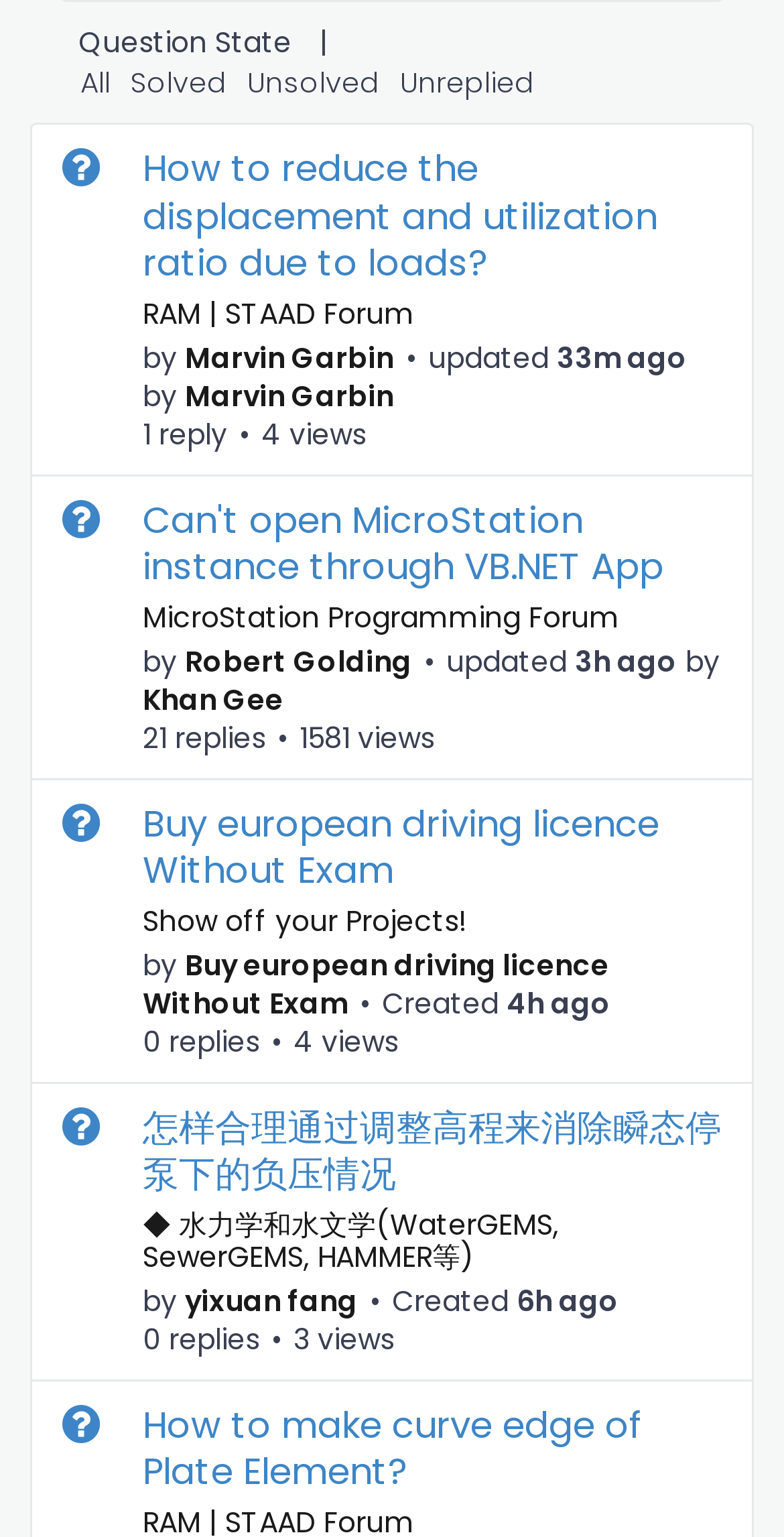Identify the bounding box coordinates of the part that should be clicked to carry out this instruction: "View question about eliminating negative pressure situation".

[0.041, 0.705, 0.959, 0.898]